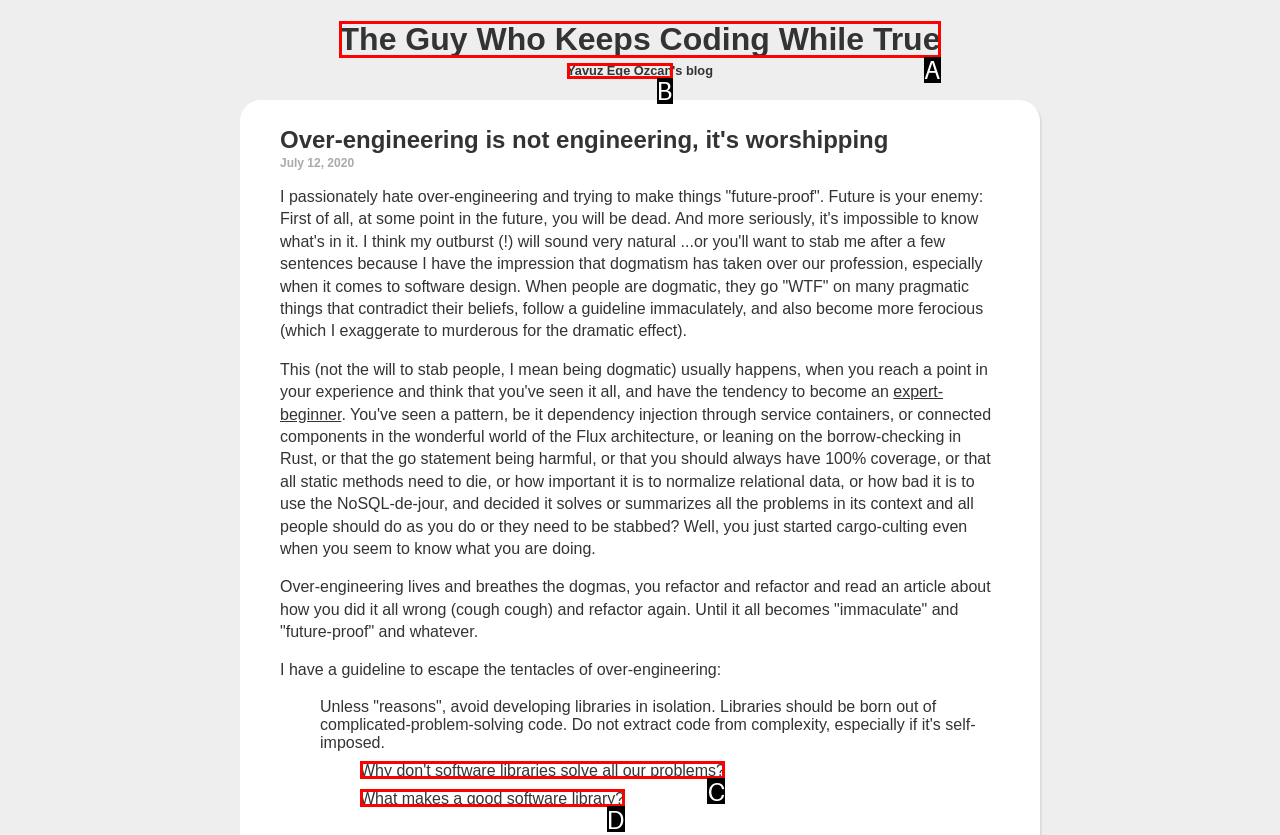Tell me which option best matches this description: Yavuz Ege Özcan
Answer with the letter of the matching option directly from the given choices.

B